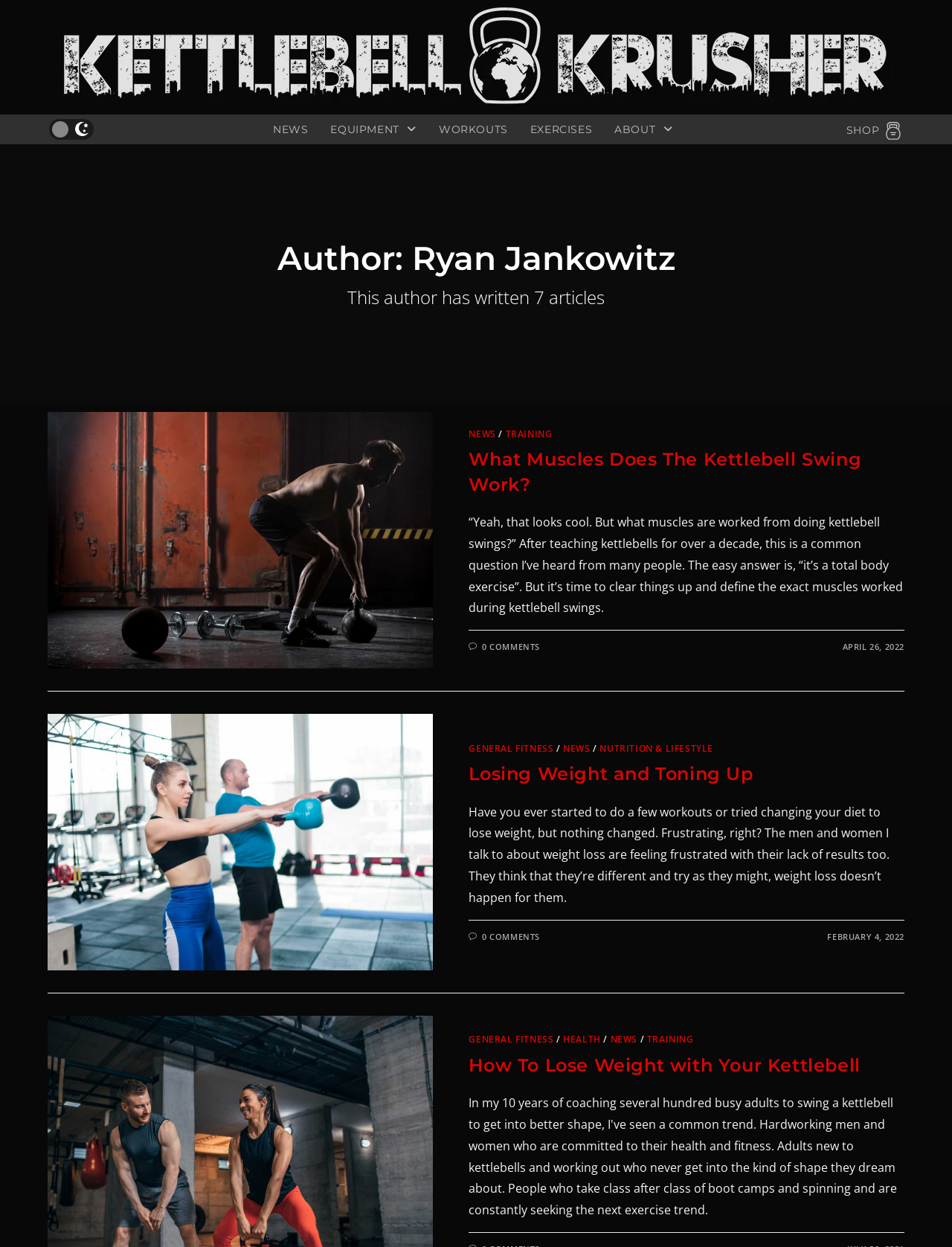Locate the bounding box coordinates of the element's region that should be clicked to carry out the following instruction: "Click on the NEWS link". The coordinates need to be four float numbers between 0 and 1, i.e., [left, top, right, bottom].

[0.275, 0.092, 0.335, 0.116]